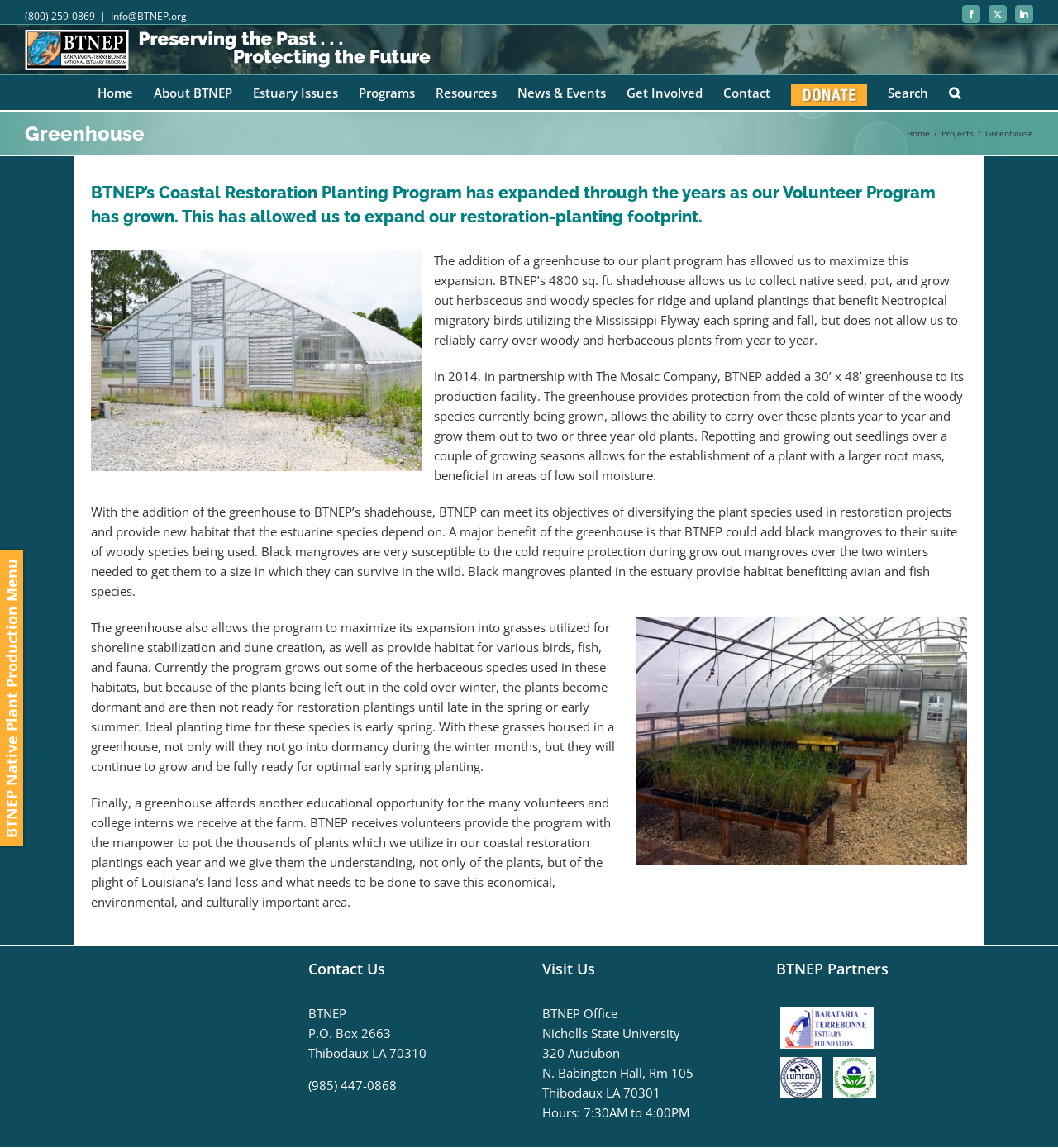Locate the bounding box coordinates of the element I should click to achieve the following instruction: "Click the Facebook link".

[0.909, 0.004, 0.927, 0.02]